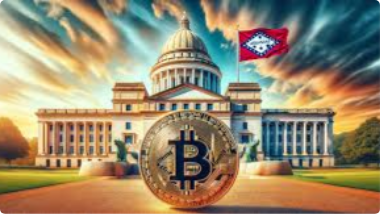Describe every significant element in the image thoroughly.

The image captures a dramatic scene showcasing the Arkansas State Capitol building, prominently featuring a Bitcoin symbol in the foreground. Bathed in captivating sunset colors, the sky is alive with swirling clouds that enhance the striking atmosphere. The Capitol's architectural details are highlighted, complemented by the Arkansas state flag waving proudly atop the dome. This visual representation underscores the evolving landscape of cryptocurrency regulation, reflecting Arkansas's recent legislative efforts to address crypto mining and regulation, aligning with discussions surrounding the state's groundbreaking legislation aimed at managing cryptocurrency mining activities.